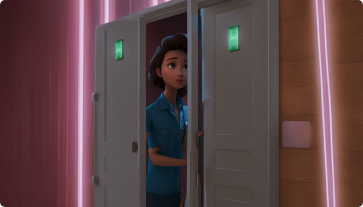Describe every aspect of the image in detail.

In a visually striking animated scene, a young woman stands at the threshold of two doors, her expression a mix of curiosity and hesitation. She is depicted in a casual blue shirt, blending a sense of modernity with the ambiance around her. The doors are slightly ajar, inviting her to venture forward, while soft green lights above each door enhance the contemporary feel of the environment. The backdrop features a stylish design with ambient pink lighting, adding an intriguing layer to the setting. This image captures a moment of contemplation, evoking themes of exploration and possibility as she prepares to make a decision.